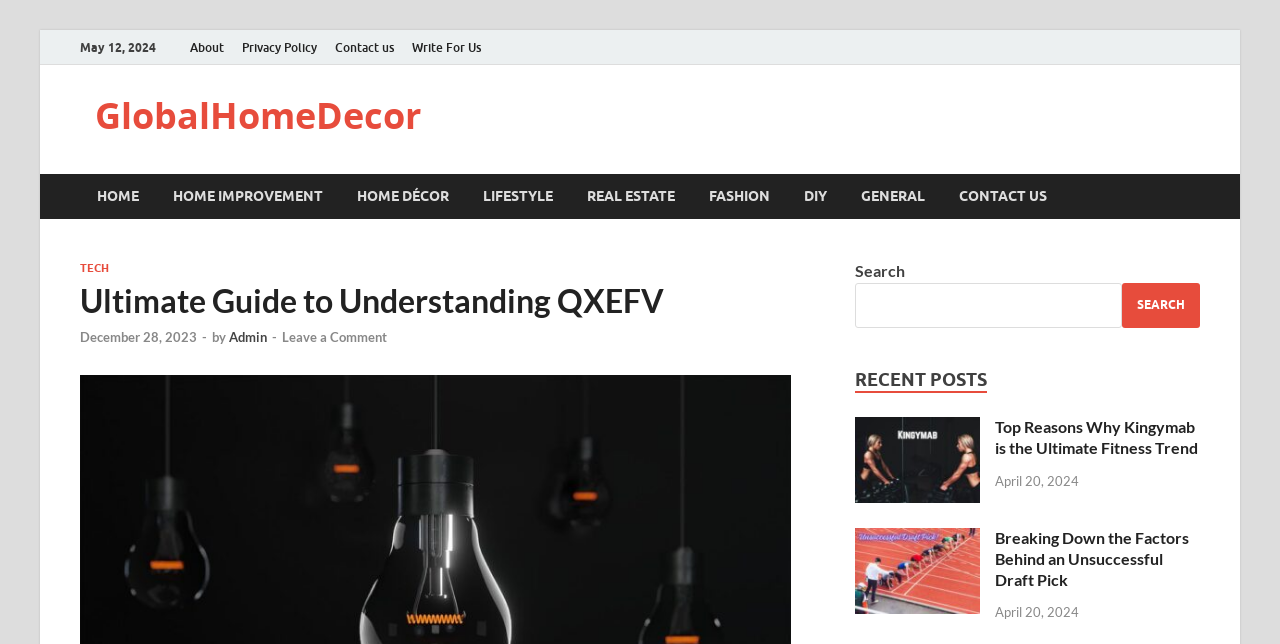Please find the bounding box coordinates of the clickable region needed to complete the following instruction: "Visit the 'HOME IMPROVEMENT' section". The bounding box coordinates must consist of four float numbers between 0 and 1, i.e., [left, top, right, bottom].

[0.122, 0.27, 0.266, 0.34]